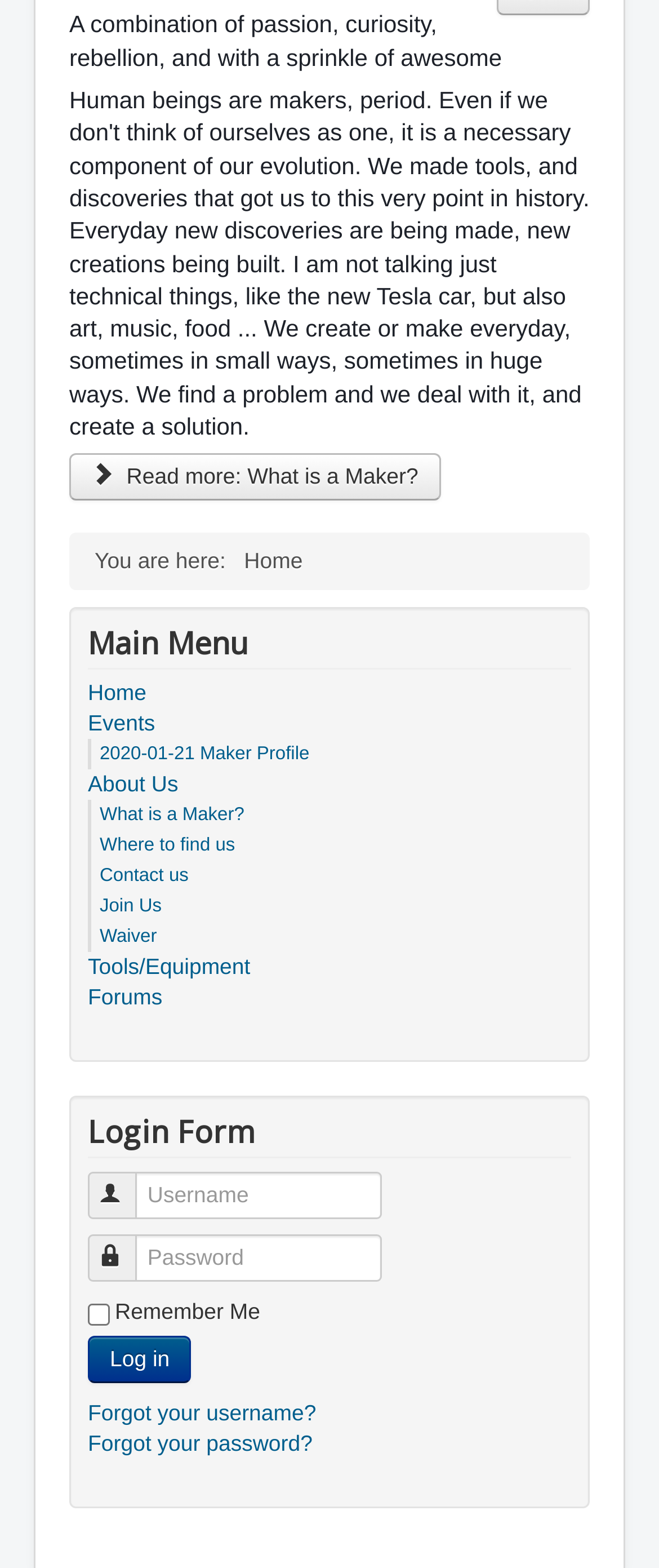Identify the bounding box coordinates of the region that should be clicked to execute the following instruction: "Go to 'Events'".

[0.133, 0.452, 0.867, 0.472]